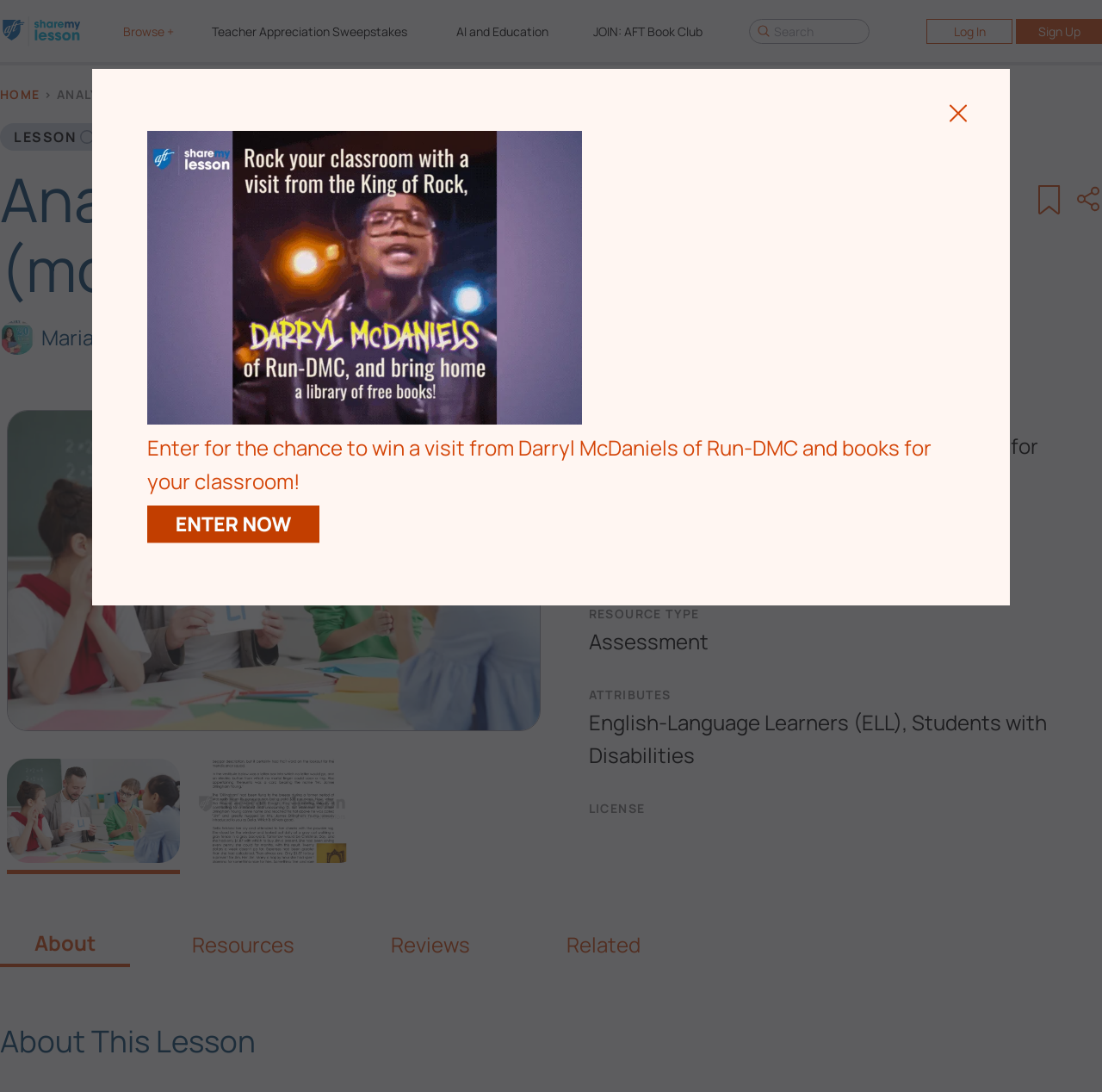Determine the bounding box coordinates for the area you should click to complete the following instruction: "Enter the sweepstakes".

[0.133, 0.463, 0.867, 0.498]